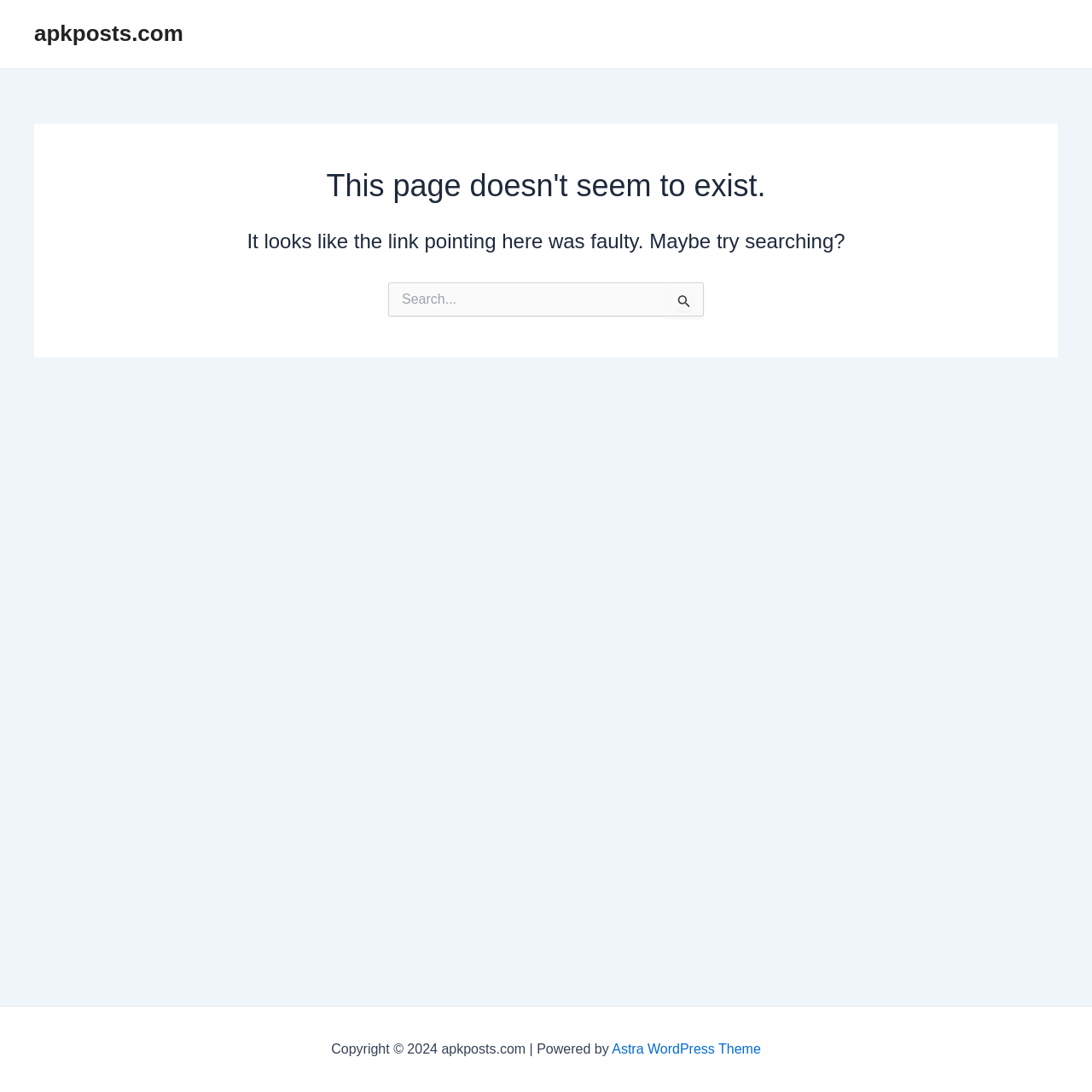Answer in one word or a short phrase: 
What is the copyright information?

Copyright 2024 apkposts.com